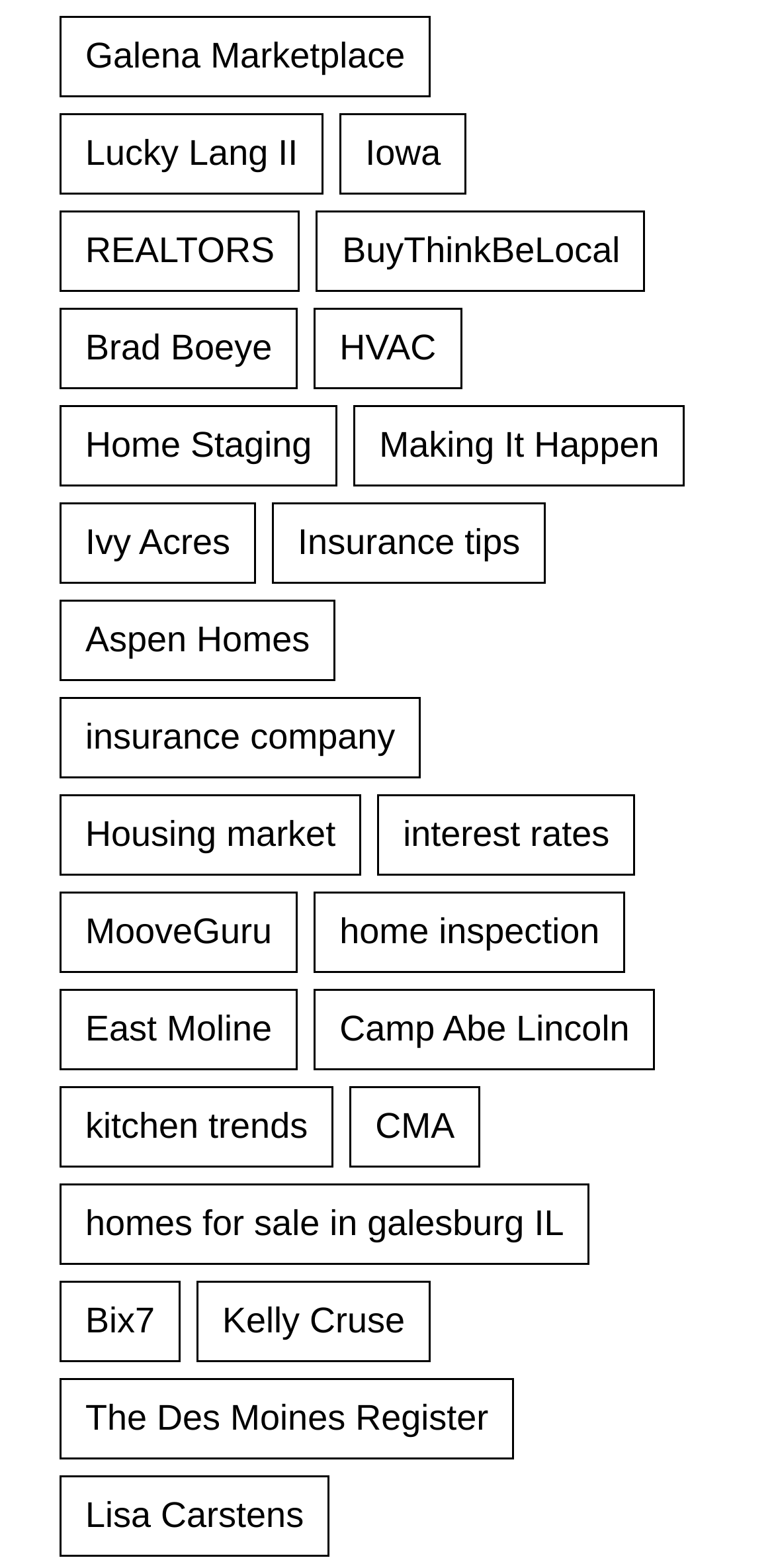Reply to the question below using a single word or brief phrase:
What is the topic of the link 'Housing market'?

Real Estate